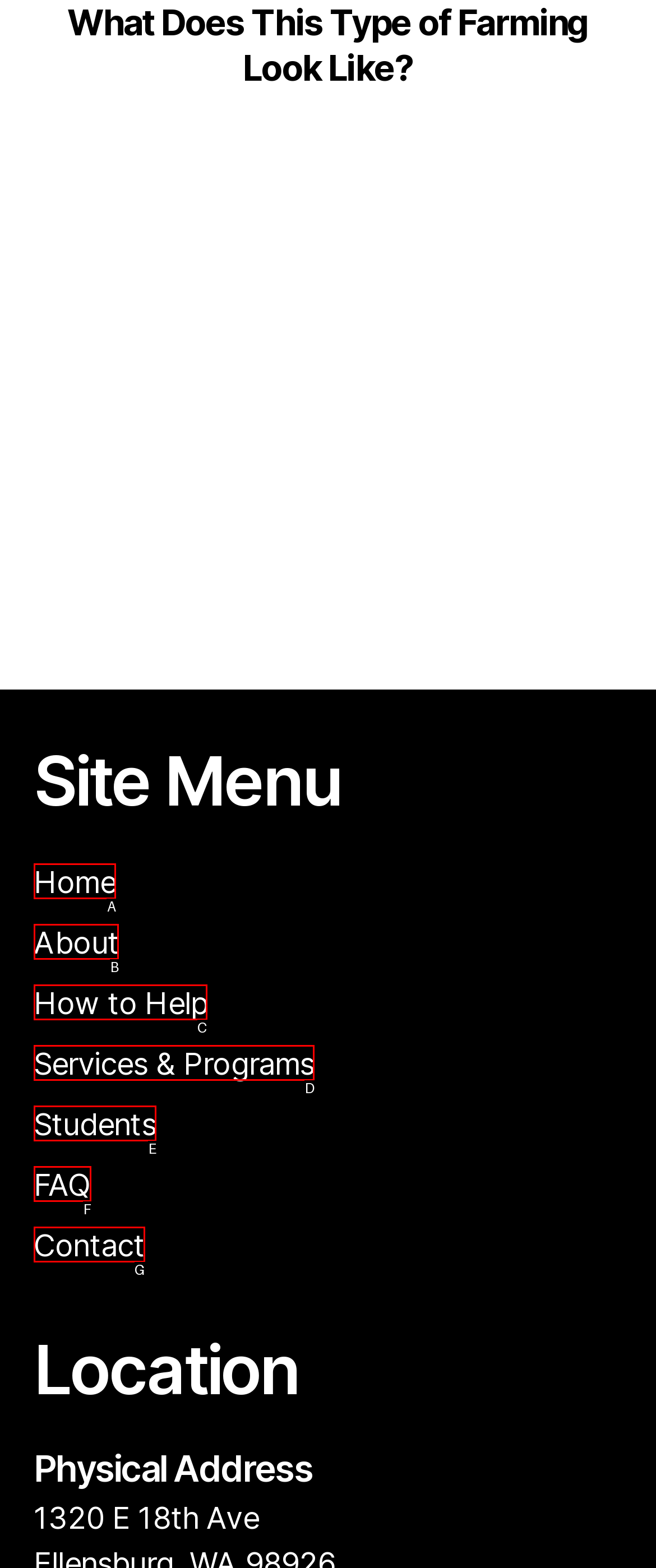Select the letter that aligns with the description: FAQ. Answer with the letter of the selected option directly.

F